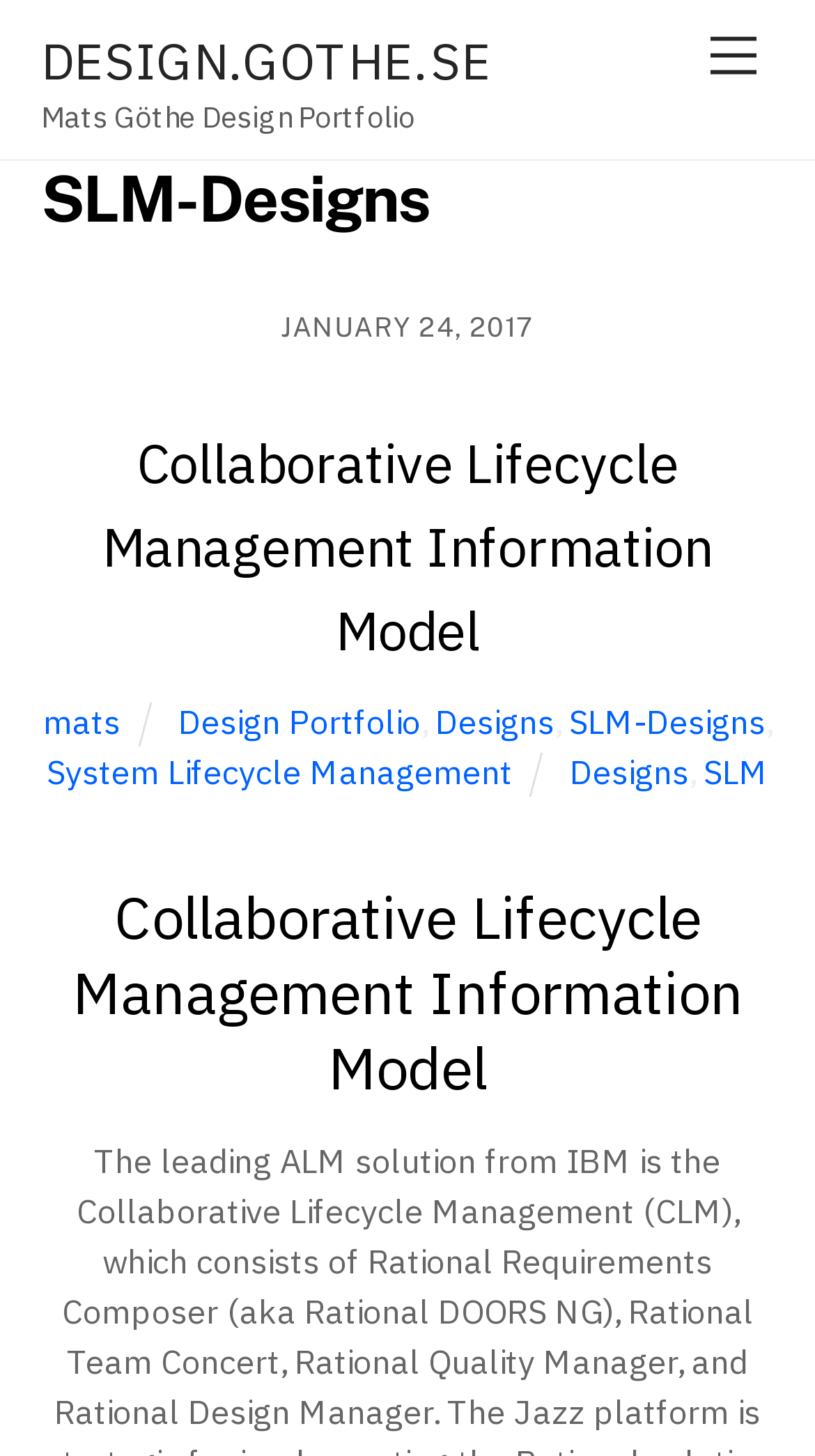Specify the bounding box coordinates of the element's area that should be clicked to execute the given instruction: "Go to mats' Design Portfolio". The coordinates should be four float numbers between 0 and 1, i.e., [left, top, right, bottom].

[0.053, 0.481, 0.148, 0.509]